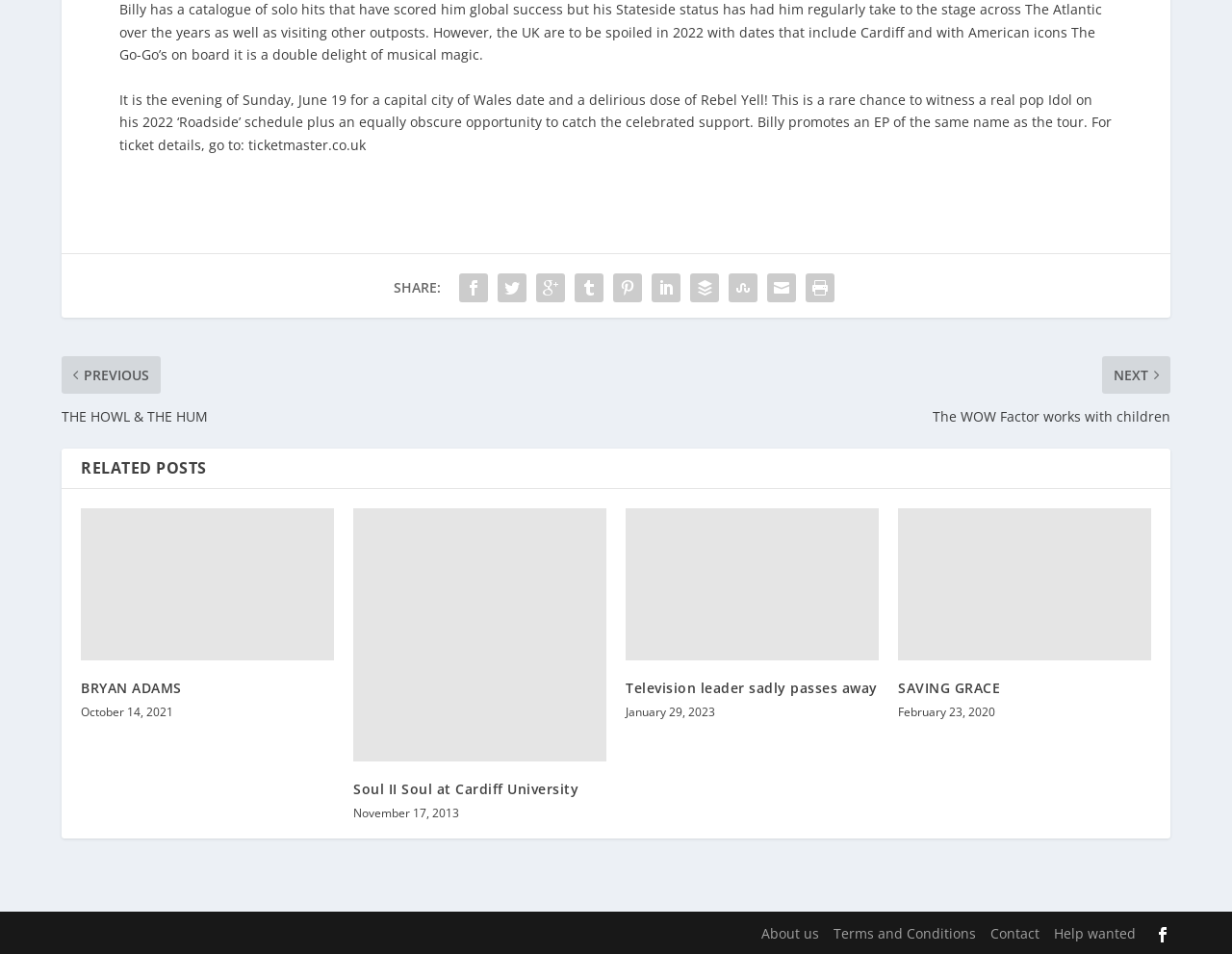Provide your answer in a single word or phrase: 
What is the website for ticket details?

ticketmaster.co.uk